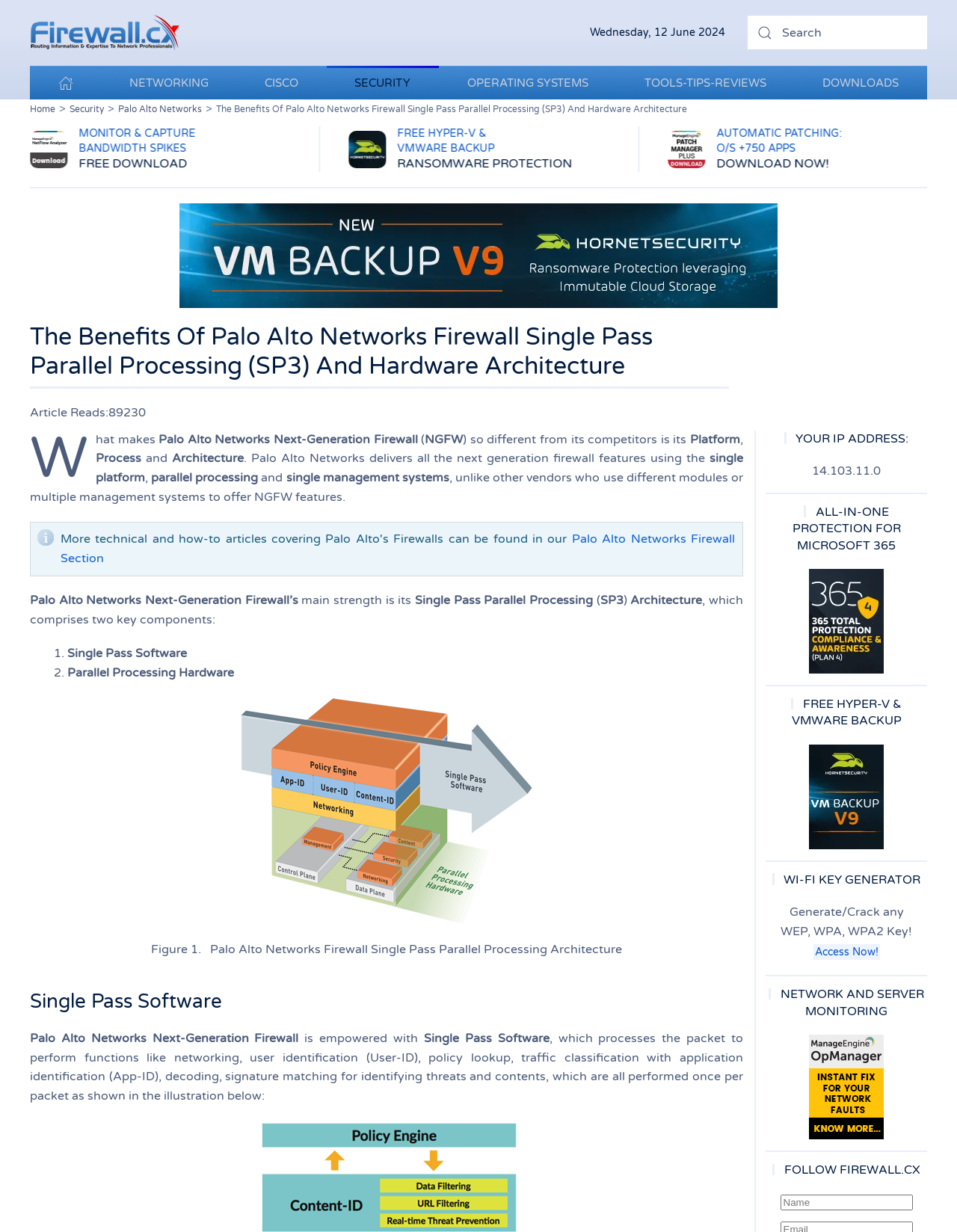What is the main strength of Palo Alto Networks Next-Generation Firewall?
Using the picture, provide a one-word or short phrase answer.

Single Pass Parallel Processing